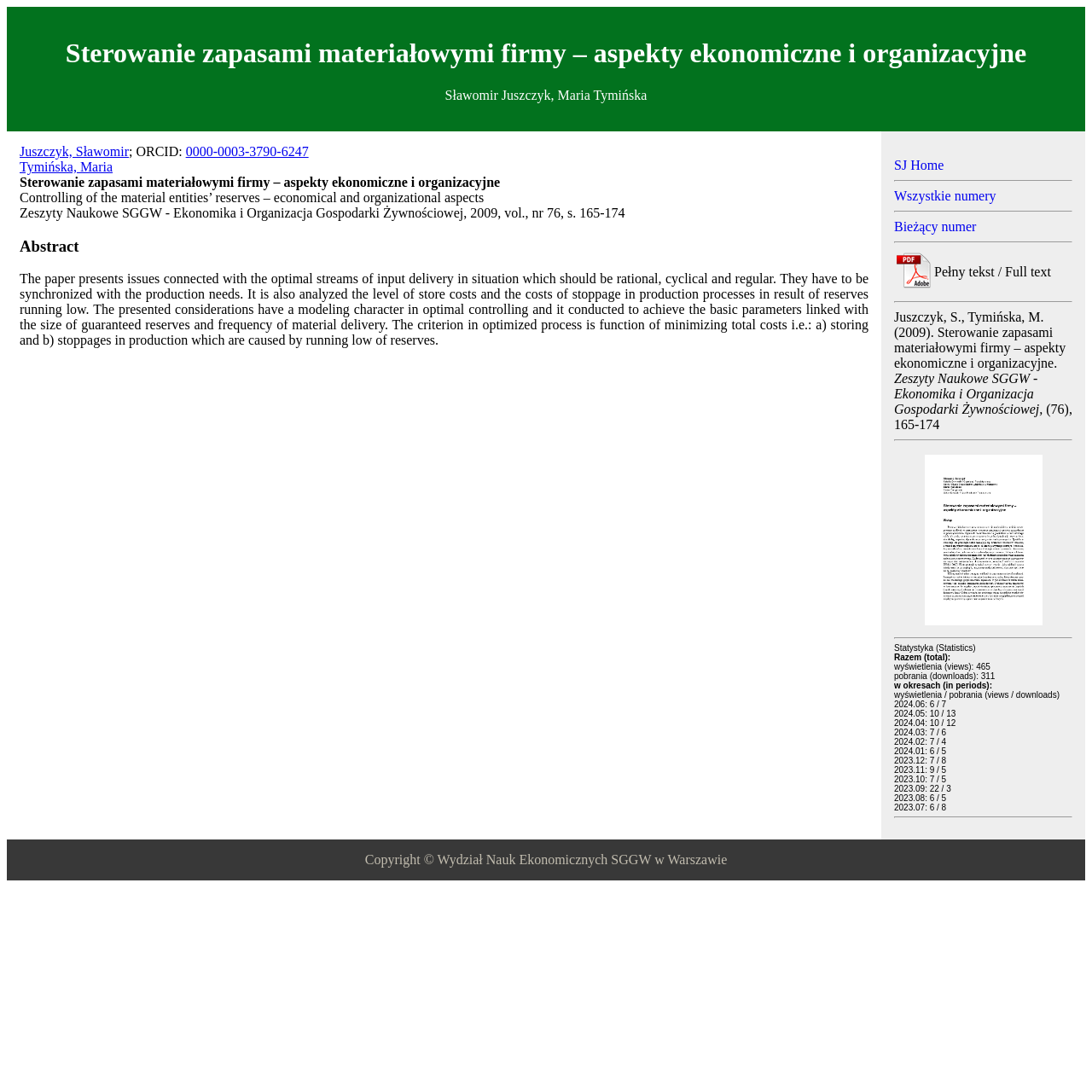Using the details in the image, give a detailed response to the question below:
What is the publication information of the article?

The publication information of the article can be found in the StaticText element with the text 'Zeszyty Naukowe SGGW - Ekonomika i Organizacja Gospodarki Żywnościowej, 2009, vol. 76, s. 165-174' which is located below the abstract.